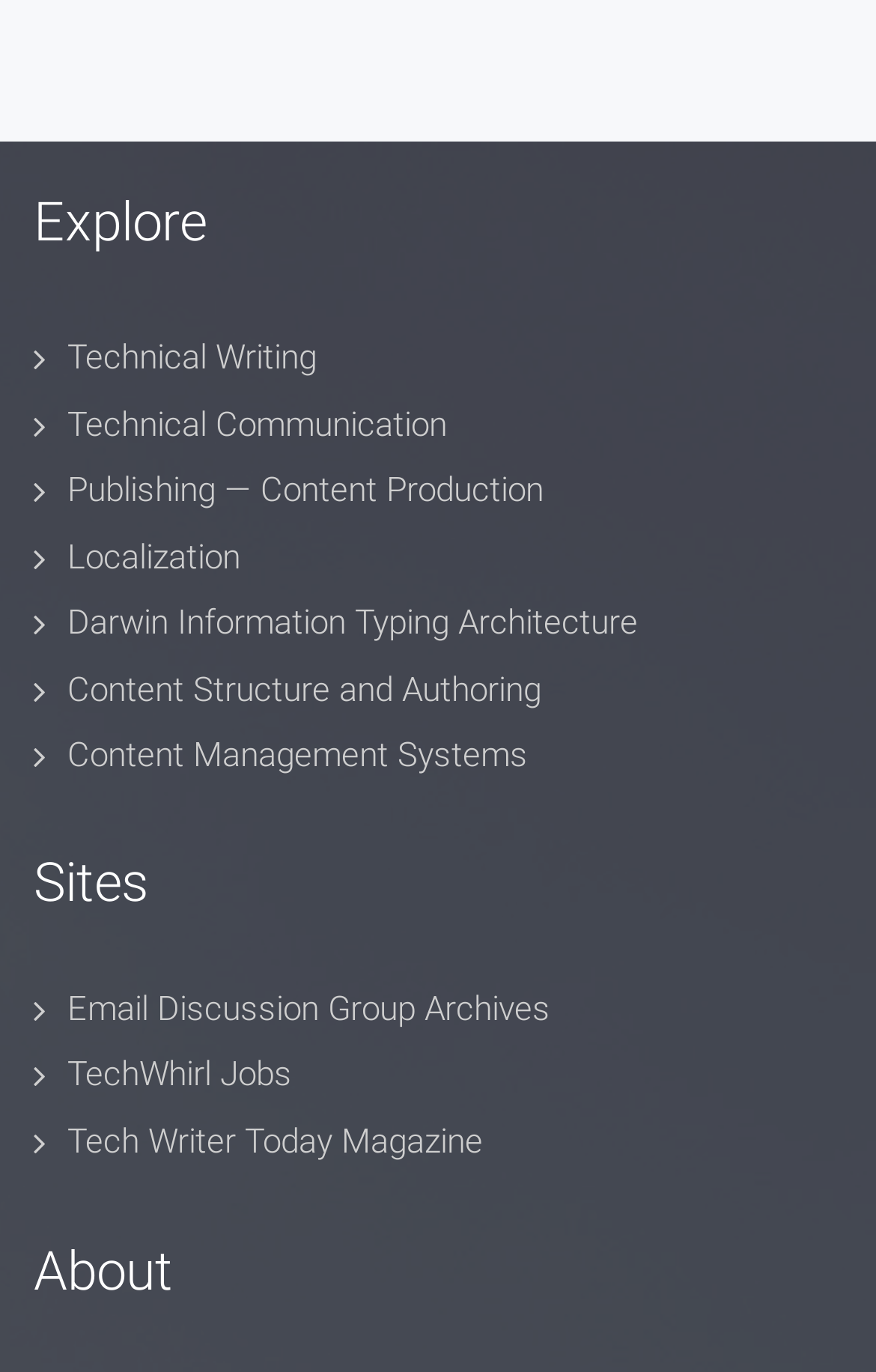Find the bounding box coordinates for the area that should be clicked to accomplish the instruction: "Go to About page".

[0.038, 0.901, 0.962, 0.956]